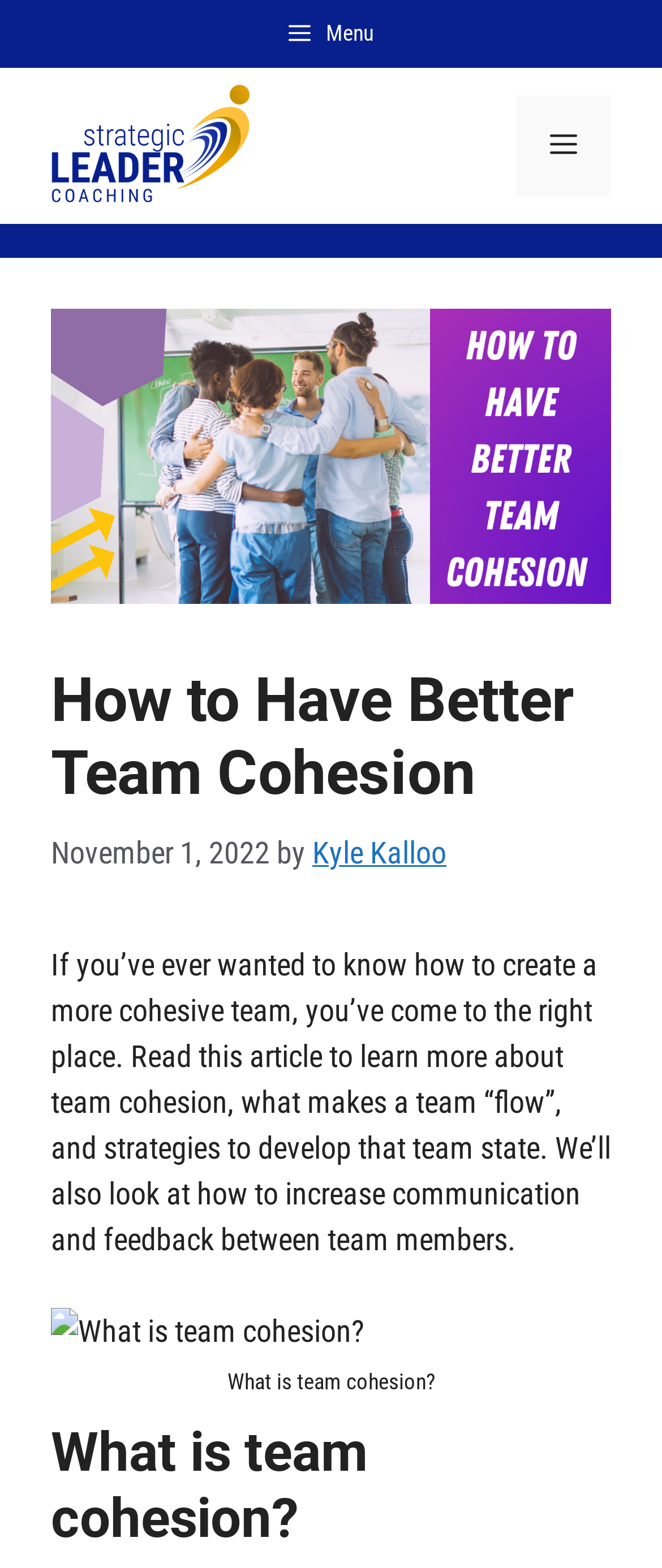What is the name of the website?
Please describe in detail the information shown in the image to answer the question.

The name of the website can be found in the banner element at the top of the page, which contains a link with the text 'Strategic Leader Coaching'.